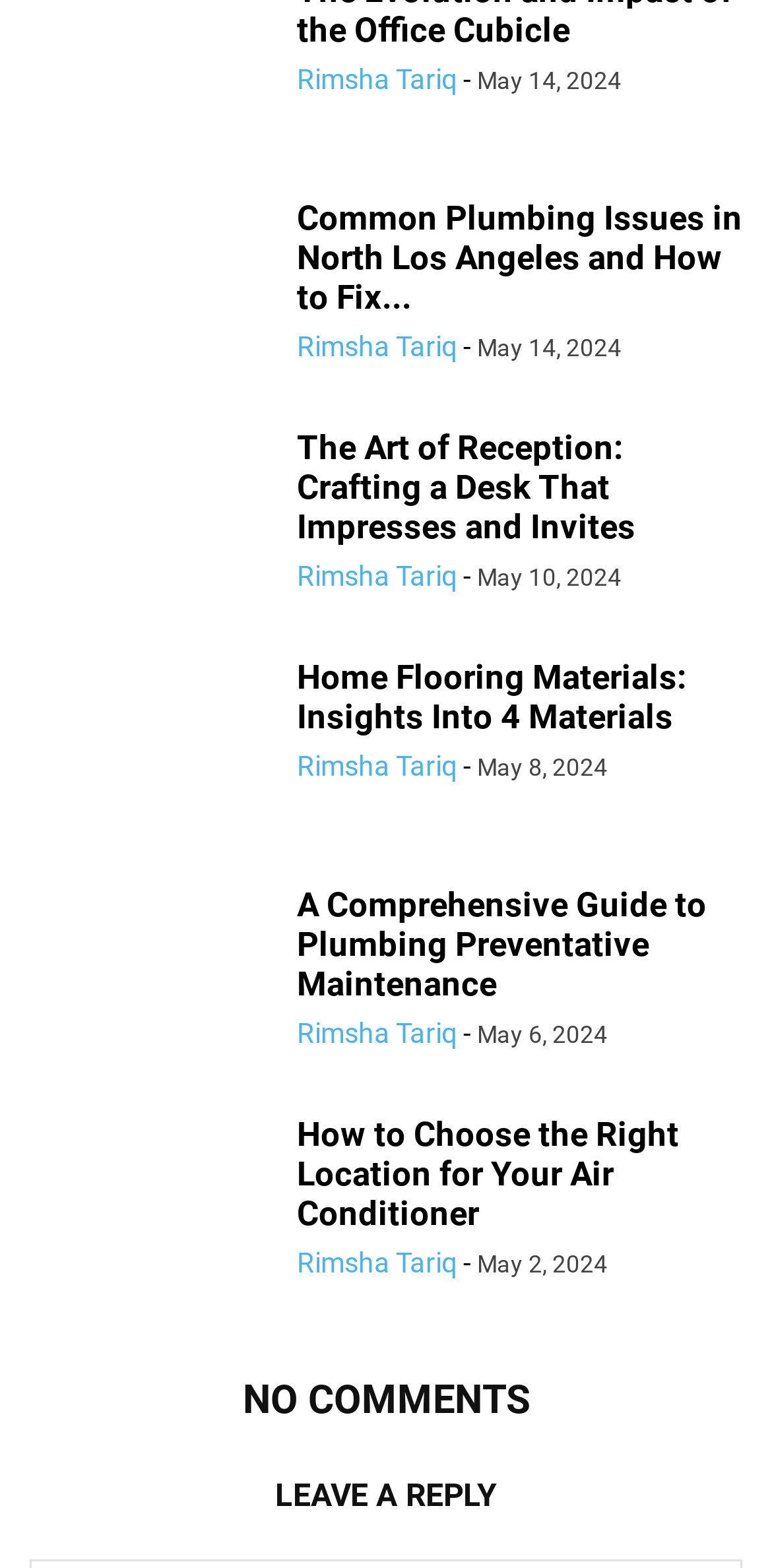What is the topic of the second article from the top?
From the screenshot, provide a brief answer in one word or phrase.

Desk